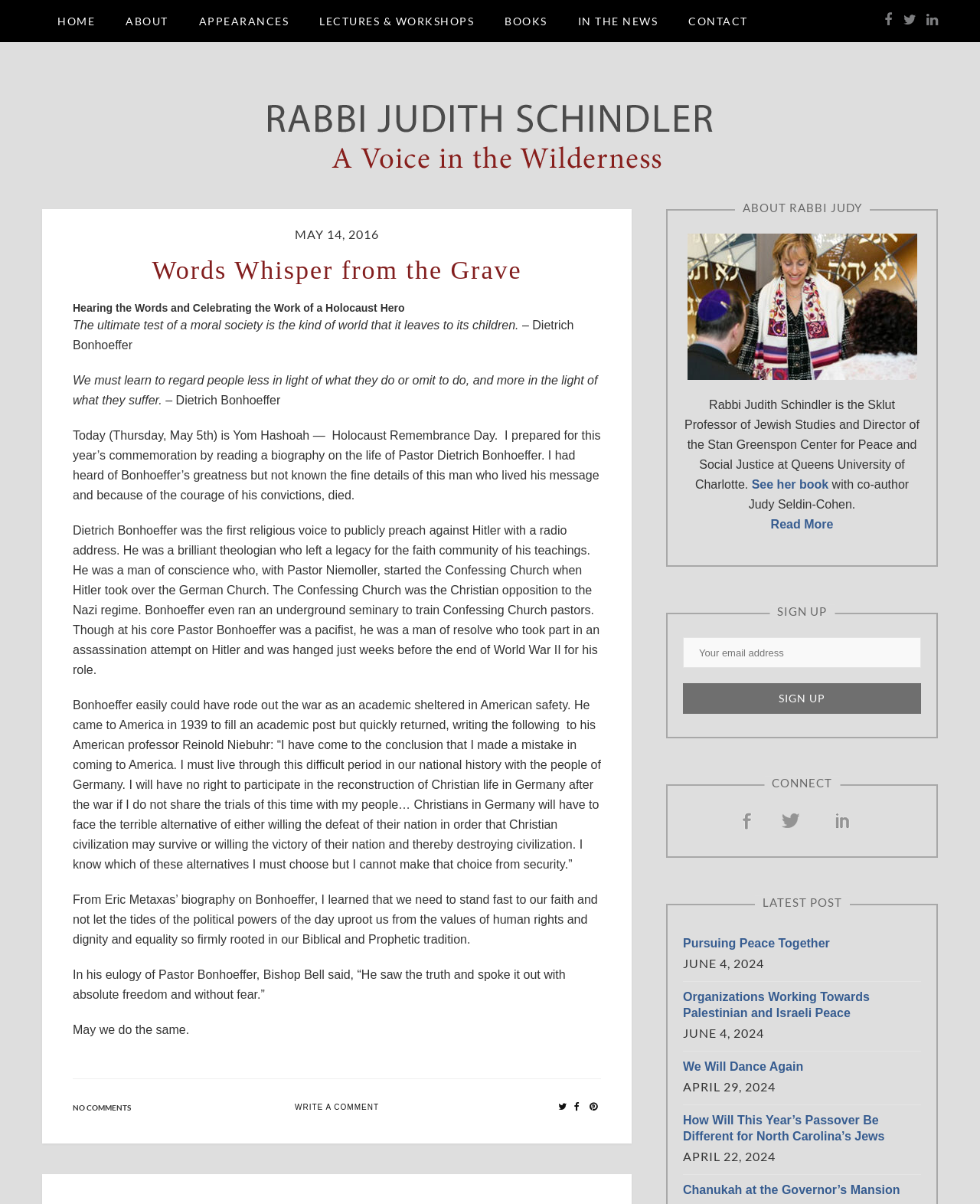Please identify the bounding box coordinates of the area I need to click to accomplish the following instruction: "view new and unread topics".

None